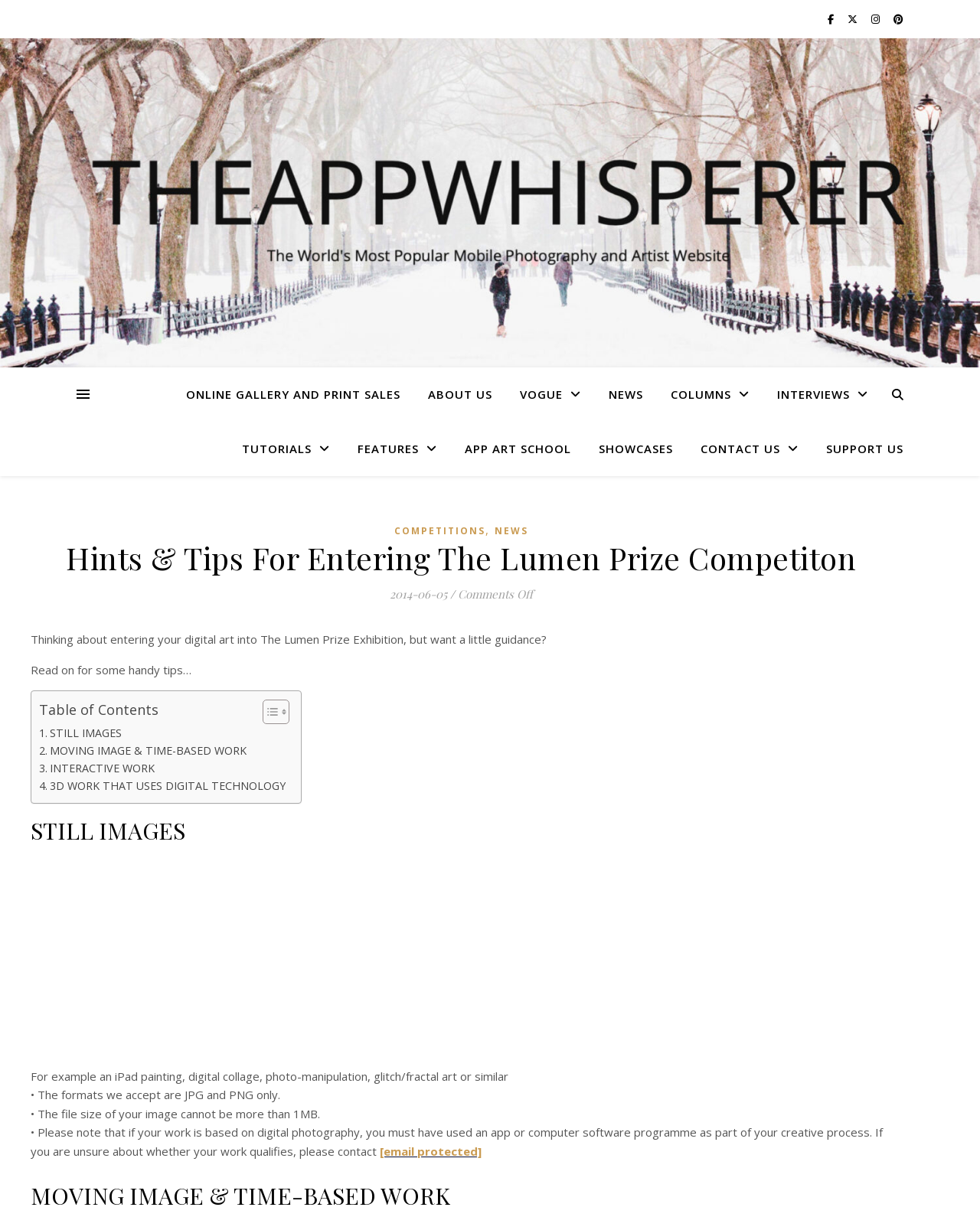What is the contact email address for inquiries about digital photography?
Use the image to give a comprehensive and detailed response to the question.

The contact email address is provided in the section 'STILL IMAGES' for users who are unsure about whether their work qualifies, and it is [email protected].